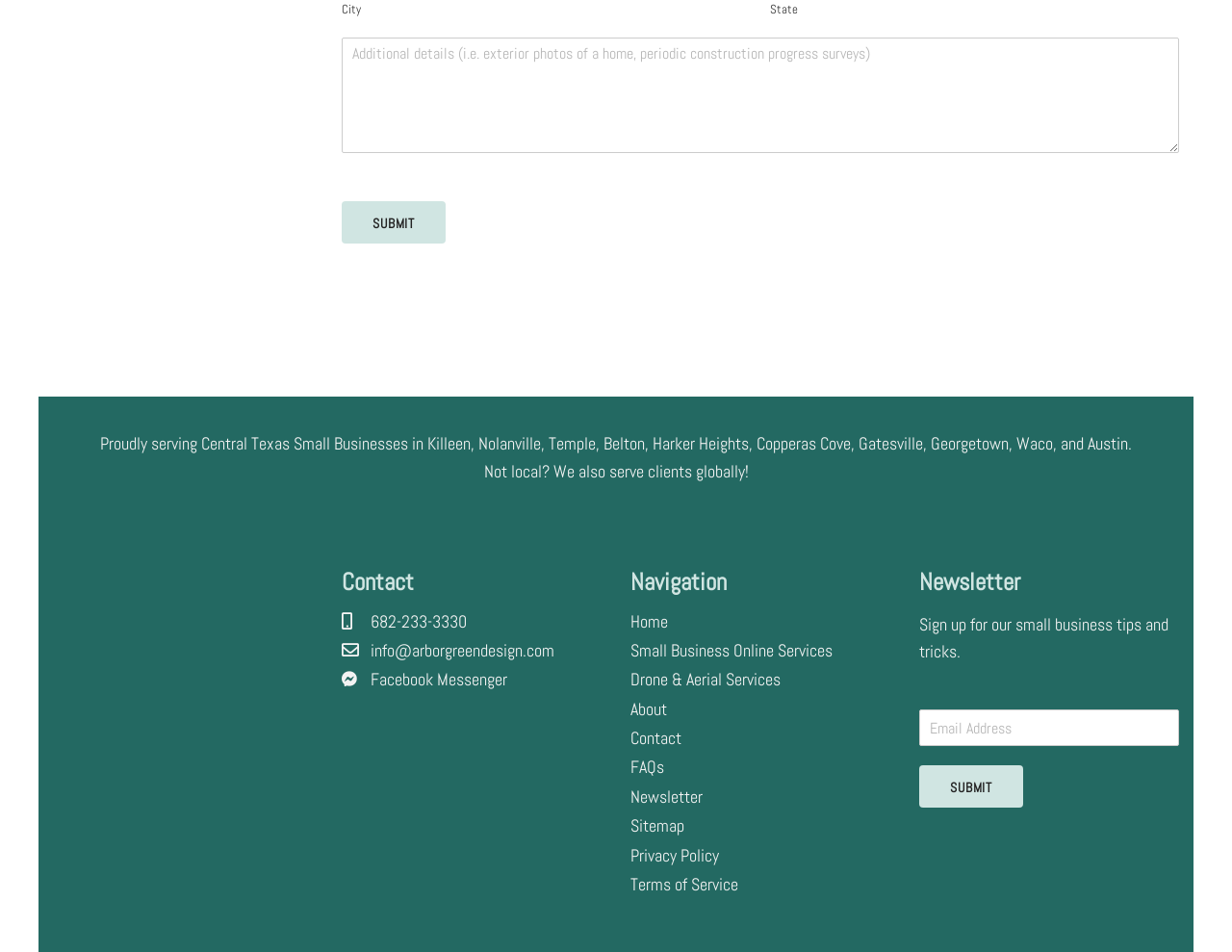Reply to the question with a single word or phrase:
What is the contact phone number mentioned on the webpage?

682-233-3330